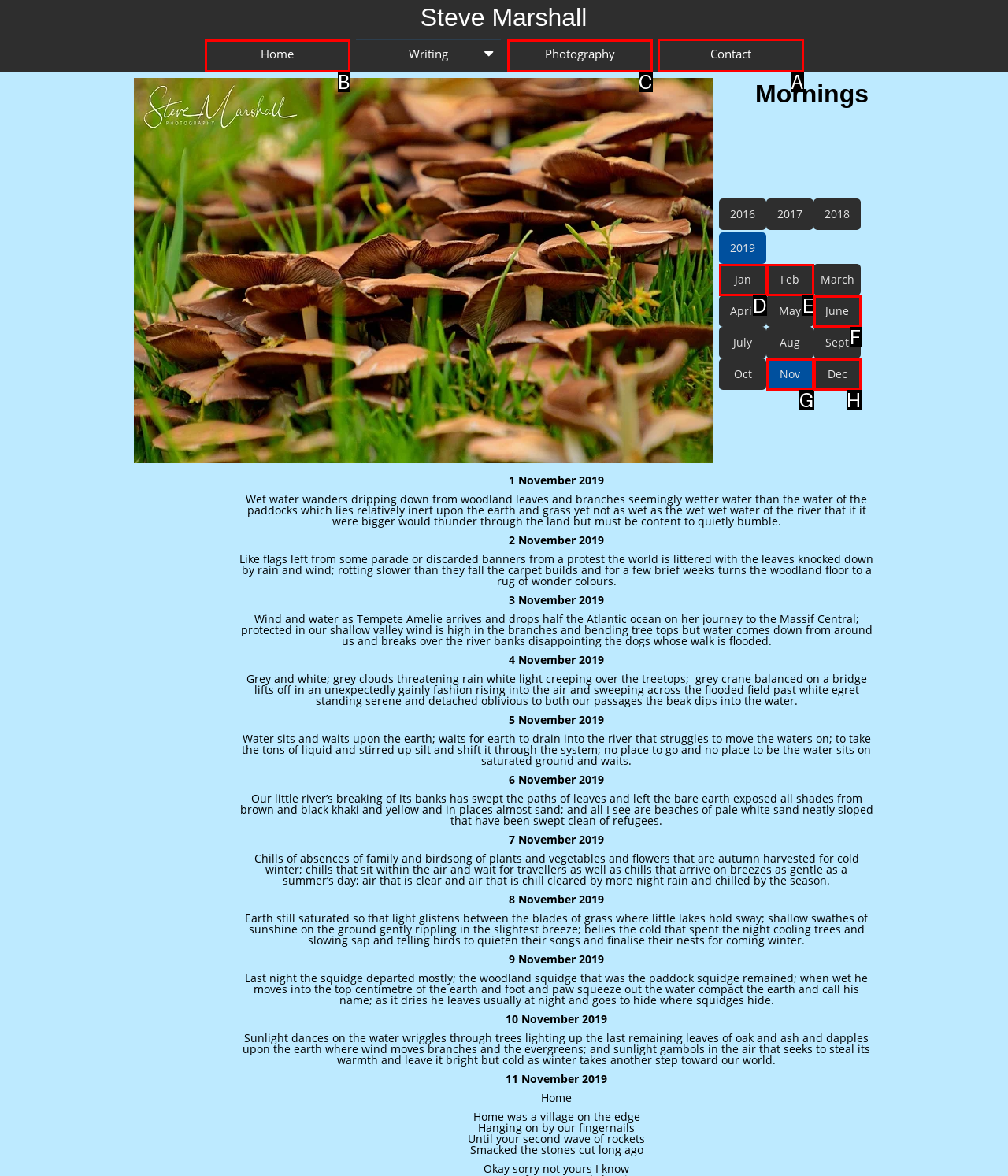Determine the appropriate lettered choice for the task: Click on 'Contact'. Reply with the correct letter.

A